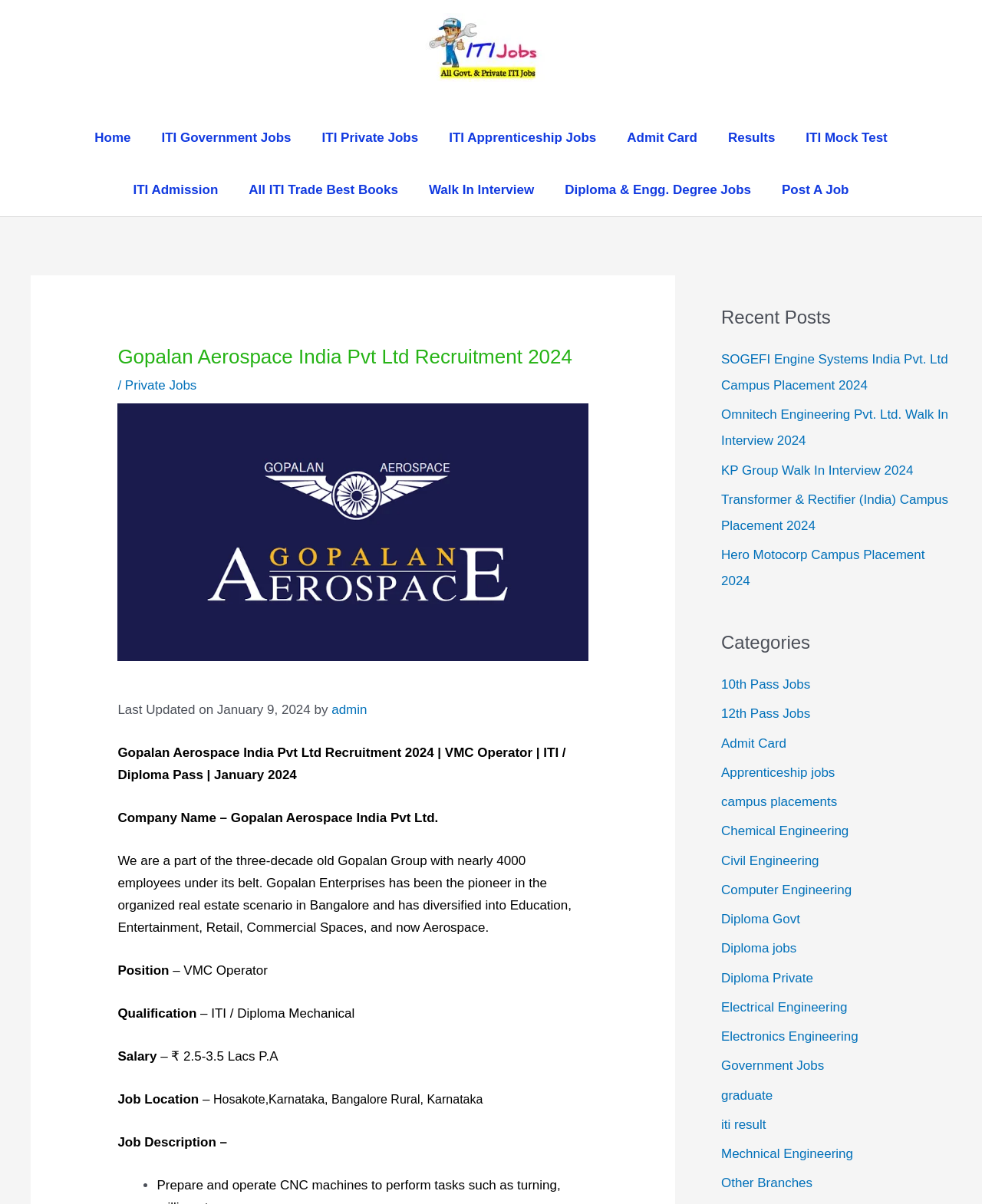Give a one-word or one-phrase response to the question: 
What is the qualification required for the VMC Operator?

ITI / Diploma Mechanical